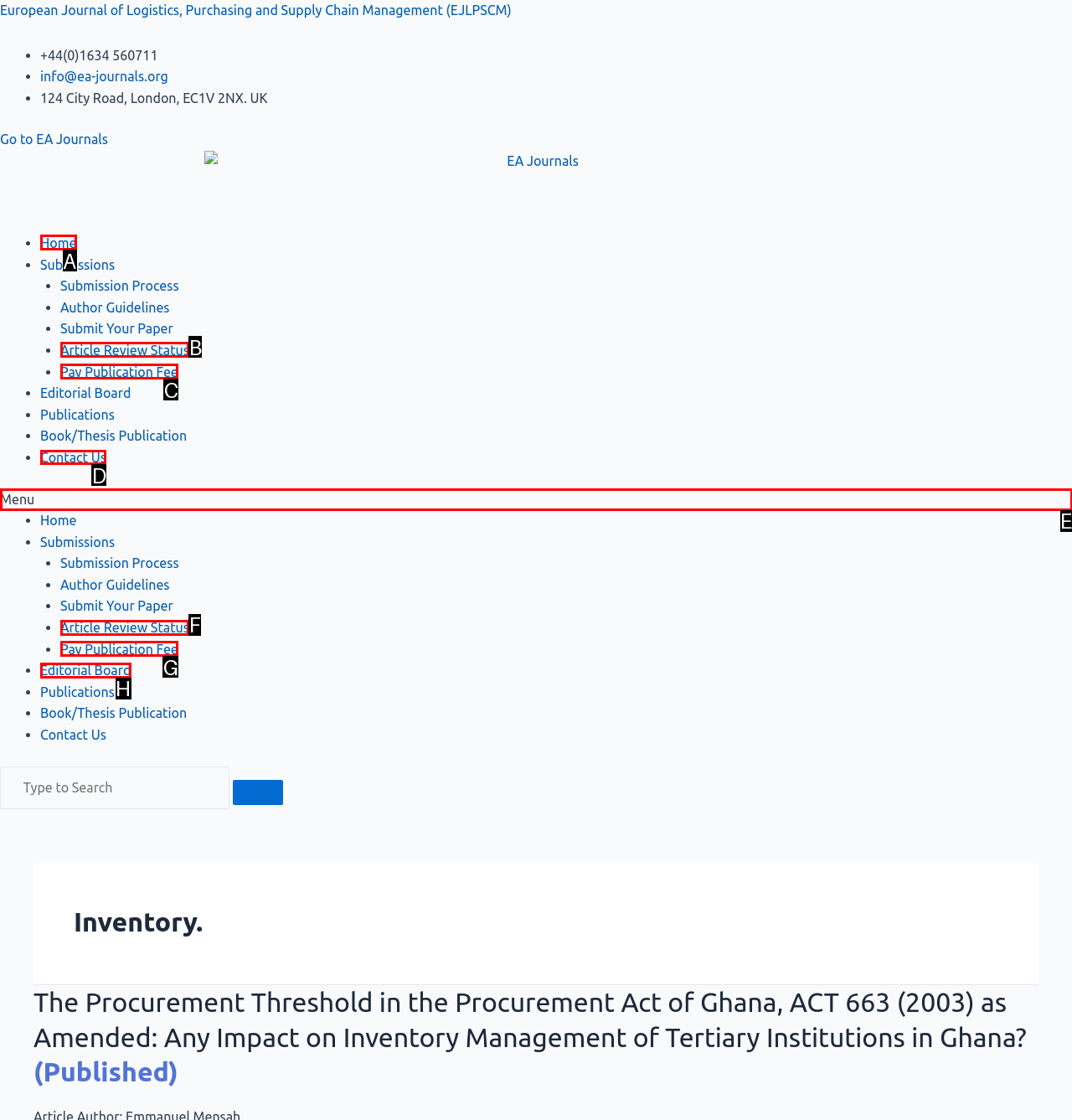To perform the task "Contact Us", which UI element's letter should you select? Provide the letter directly.

D